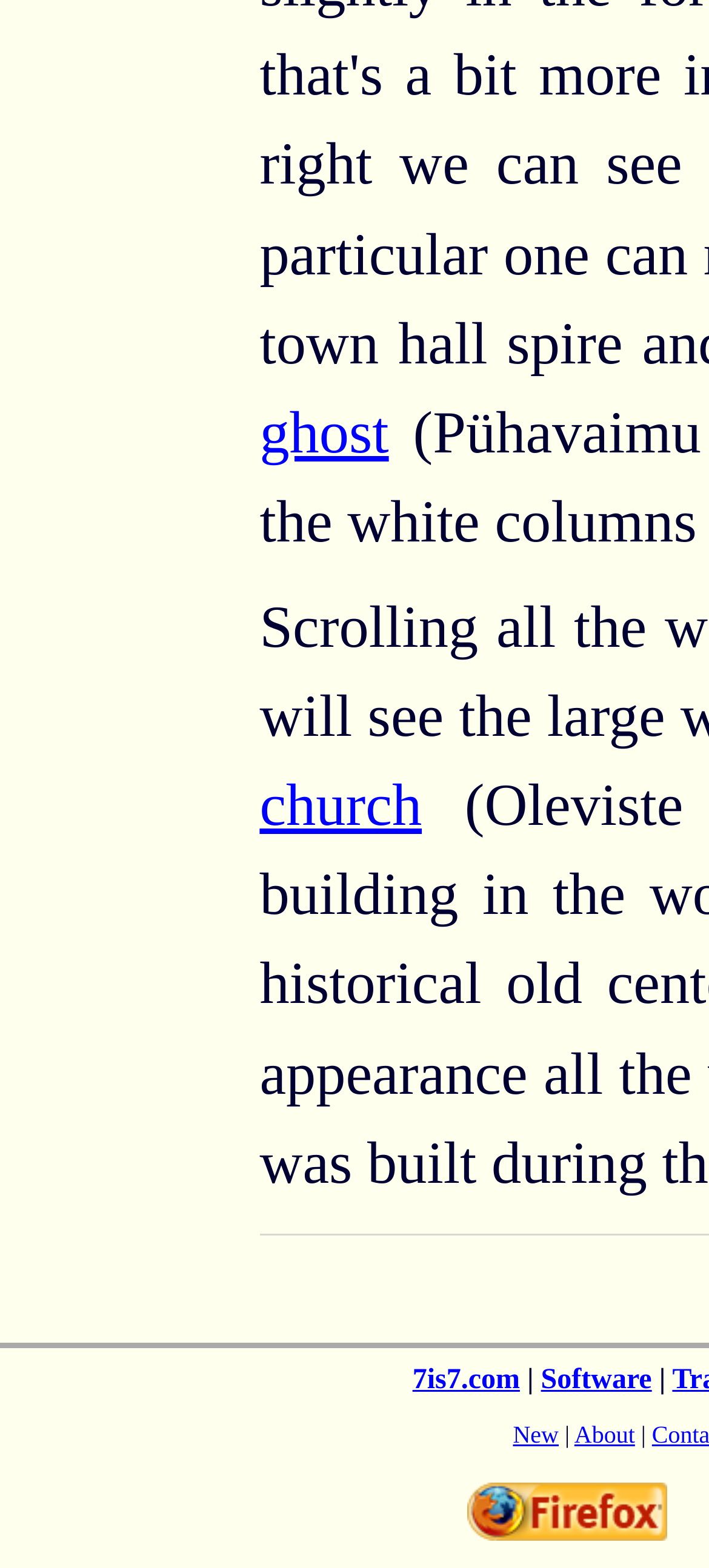How many links are there in the top navigation bar?
Using the image as a reference, give a one-word or short phrase answer.

4